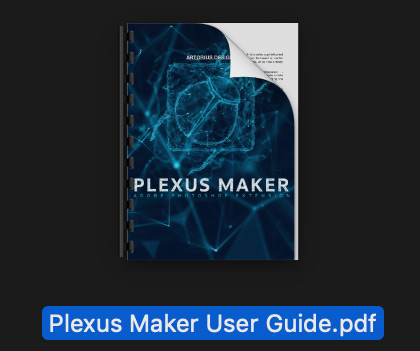What is the format of the user guide?
Examine the image closely and answer the question with as much detail as possible.

The user guide is presented in a spiral-bound format, which enhances its usability and makes it easier to navigate through the document. This format is particularly useful for guides that require users to frequently refer to different sections or pages.